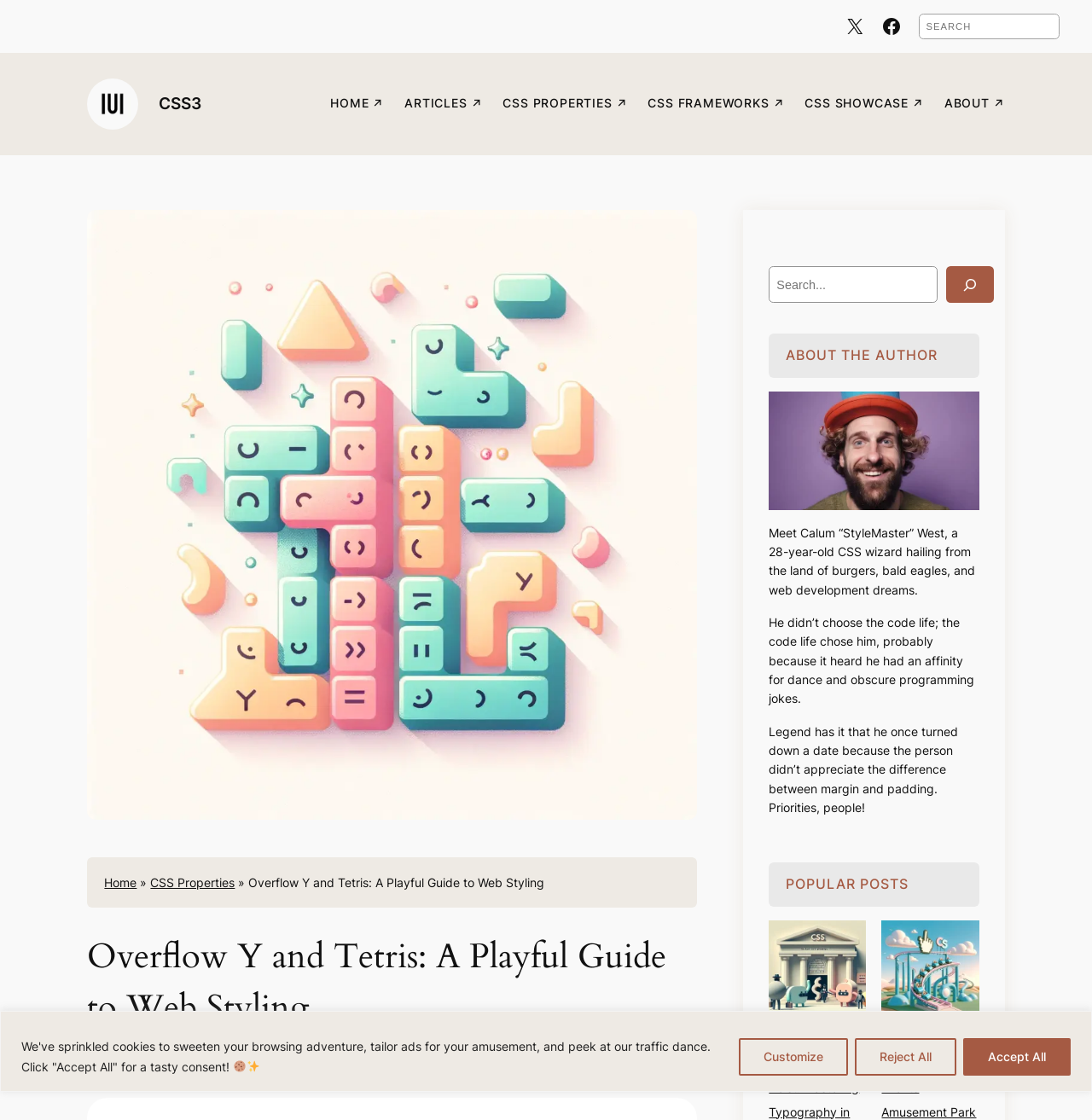What is the author's name?
Provide a fully detailed and comprehensive answer to the question.

The author's name is Calum West, as mentioned in the 'ABOUT THE AUTHOR' section, where it says 'Meet Calum “StyleMaster” West, a 28-year-old CSS wizard...'.